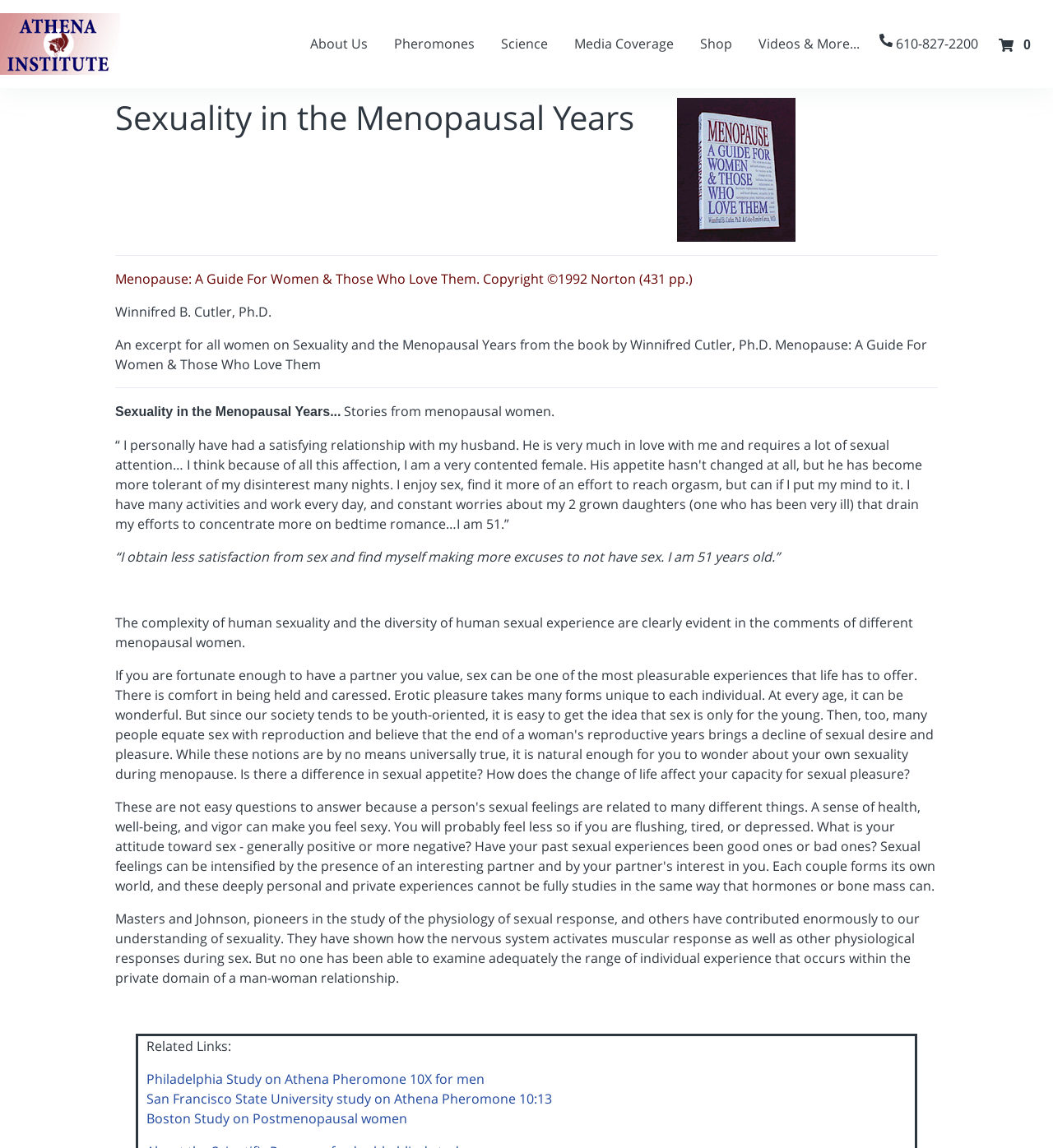Offer an in-depth caption of the entire webpage.

The webpage is about Athena Science, specifically focusing on menopause and sexuality. At the top, there is a logo image and a link on the left side, followed by a navigation menu with six buttons: "About Us", "Pheromones", "Science", "Media Coverage", "Shop", and "Videos & More...". On the right side, there is a phone number "610-827-2200" and a button with the number "0".

Below the navigation menu, there is a heading "Sexuality in the Menopausal Years" and a book image next to it. Underneath, there is a horizontal separator line, followed by a section about a book titled "Menopause: A Guide For Women & Those Who Love Them" by Winnifred B. Cutler, Ph.D. This section includes the book's copyright information and an excerpt about sexuality and menopausal years.

The next section is separated by another horizontal separator line and contains a blockquote with a story from a 51-year-old menopausal woman. Below this, there is a paragraph discussing the complexity of human sexuality and the diversity of human sexual experience. The webpage then continues with a longer text about the study of human sexuality, including the contributions of Masters and Johnson.

At the bottom of the page, there is a section titled "Related Links:" with three links to studies on Athena Pheromone, including the Philadelphia Study, the San Francisco State University study, and the Boston Study on Postmenopausal women.